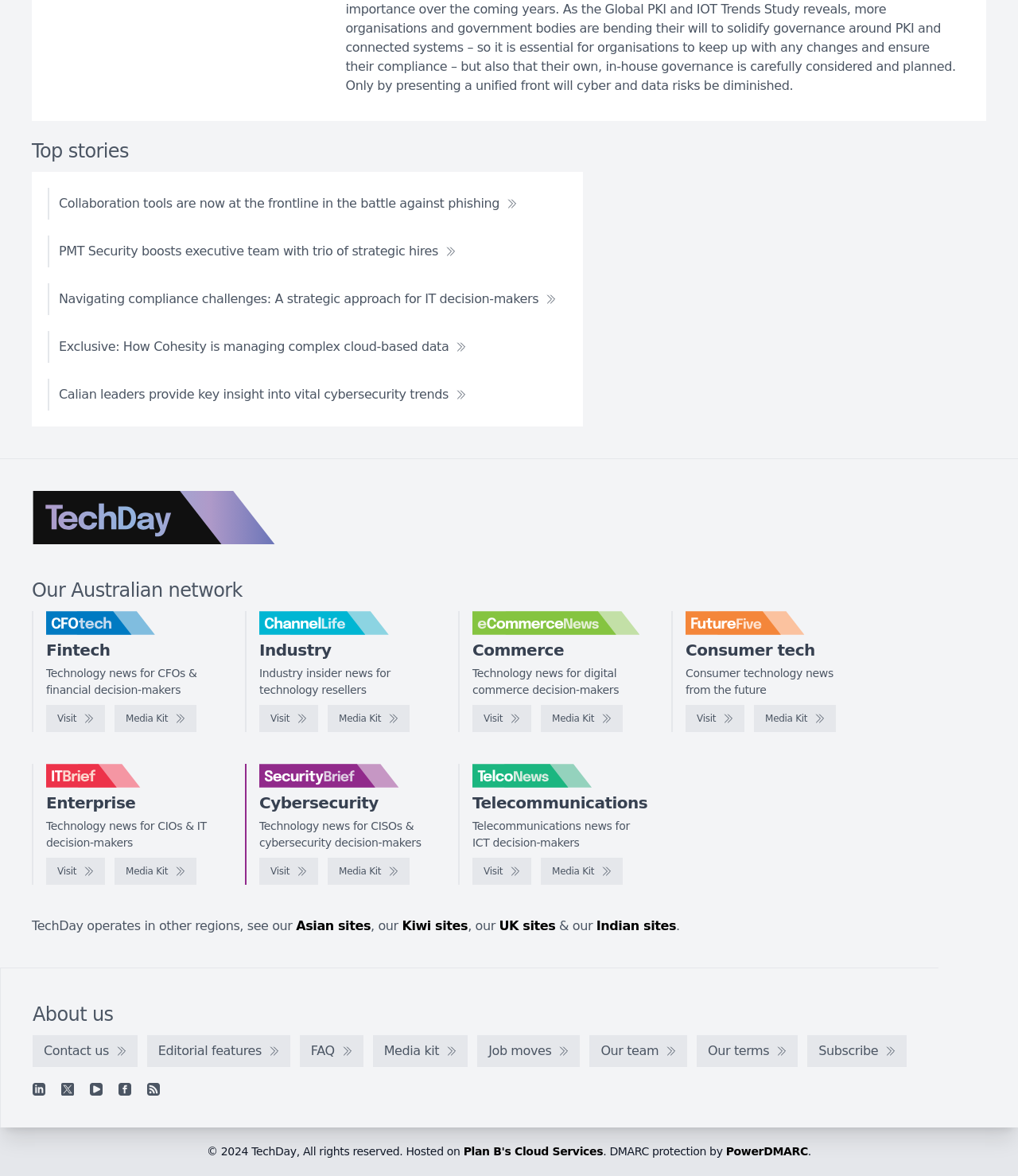Pinpoint the bounding box coordinates of the area that should be clicked to complete the following instruction: "Click on the 'Collaboration tools are now at the frontline in the battle against phishing' link". The coordinates must be given as four float numbers between 0 and 1, i.e., [left, top, right, bottom].

[0.047, 0.16, 0.519, 0.187]